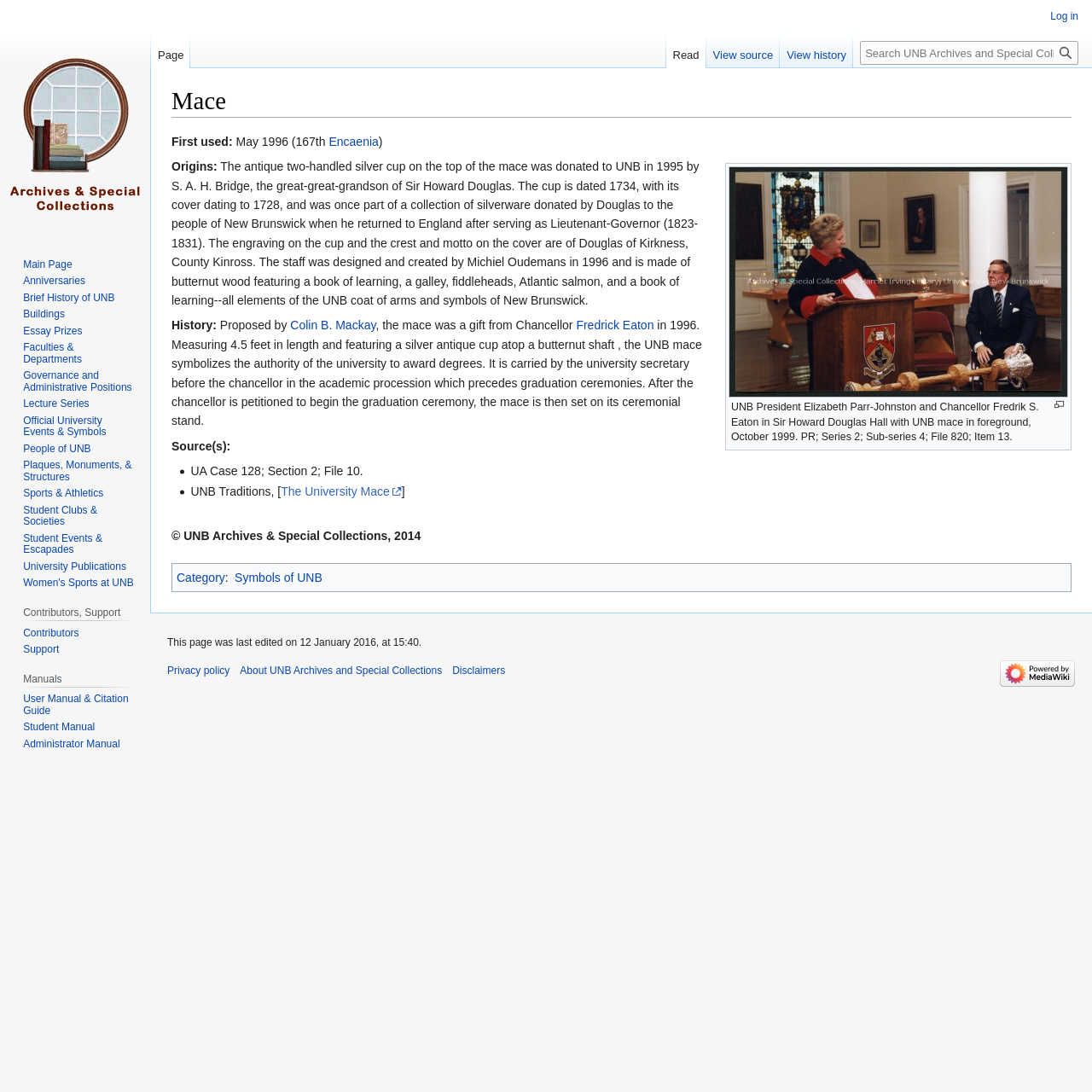Can you find the bounding box coordinates for the element that needs to be clicked to execute this instruction: "View source"? The coordinates should be given as four float numbers between 0 and 1, i.e., [left, top, right, bottom].

[0.647, 0.031, 0.714, 0.062]